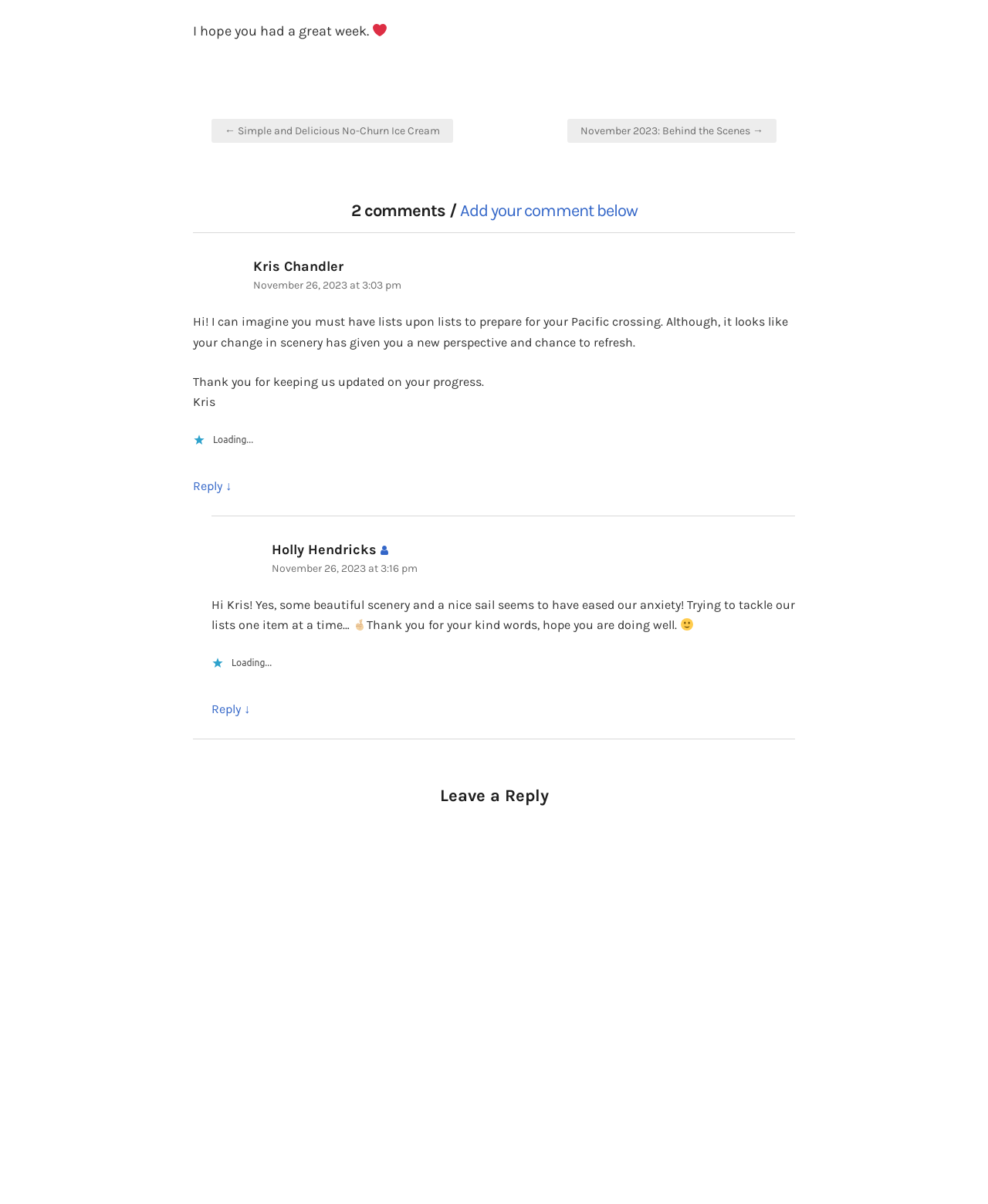What is the name of the person who wrote the first comment?
From the screenshot, provide a brief answer in one word or phrase.

Kris Chandler